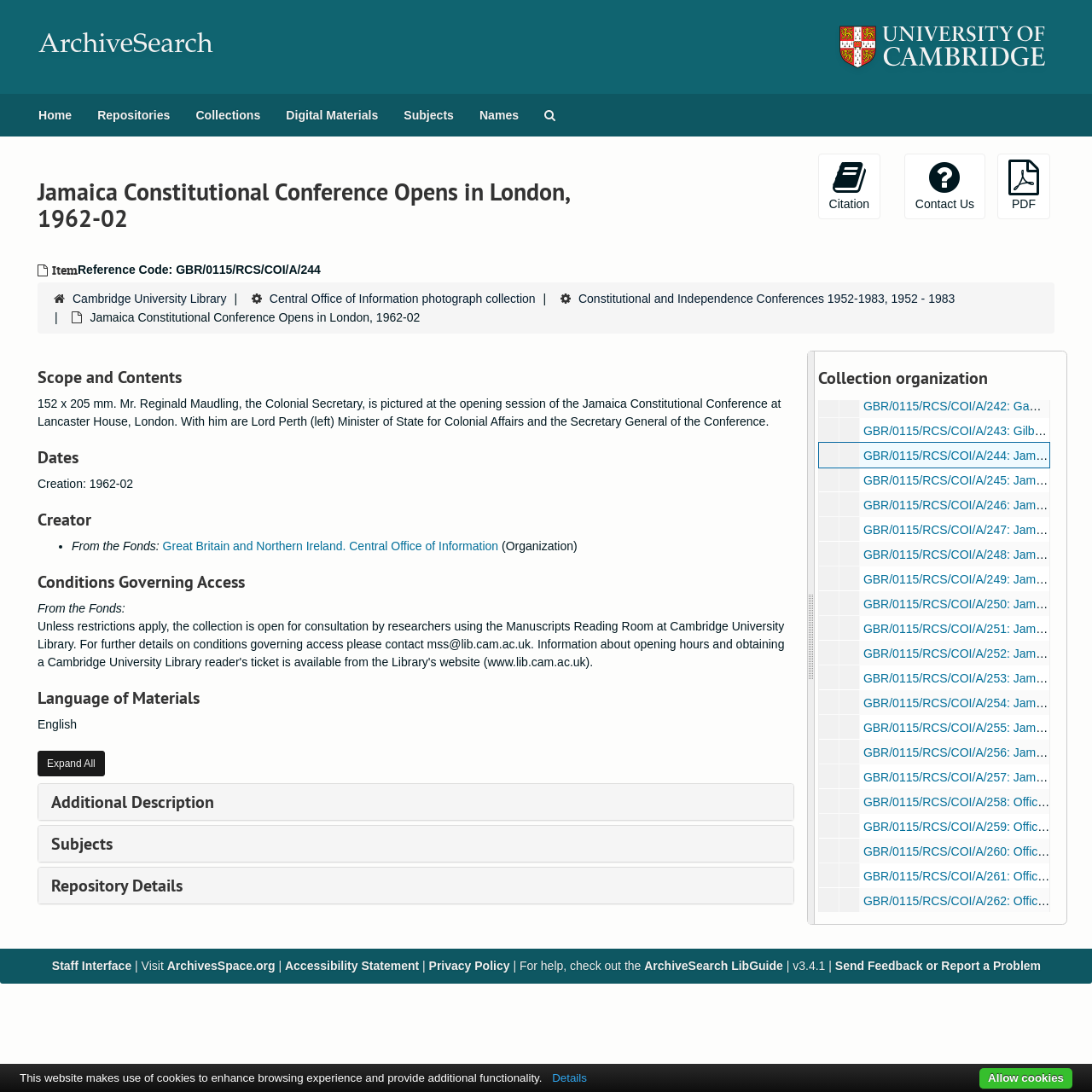Based on the provided description, "GBR/0115/RCS/COI/P: Slavery, 1960-1985", find the bounding box of the corresponding UI element in the screenshot.

[0.771, 0.734, 0.982, 0.747]